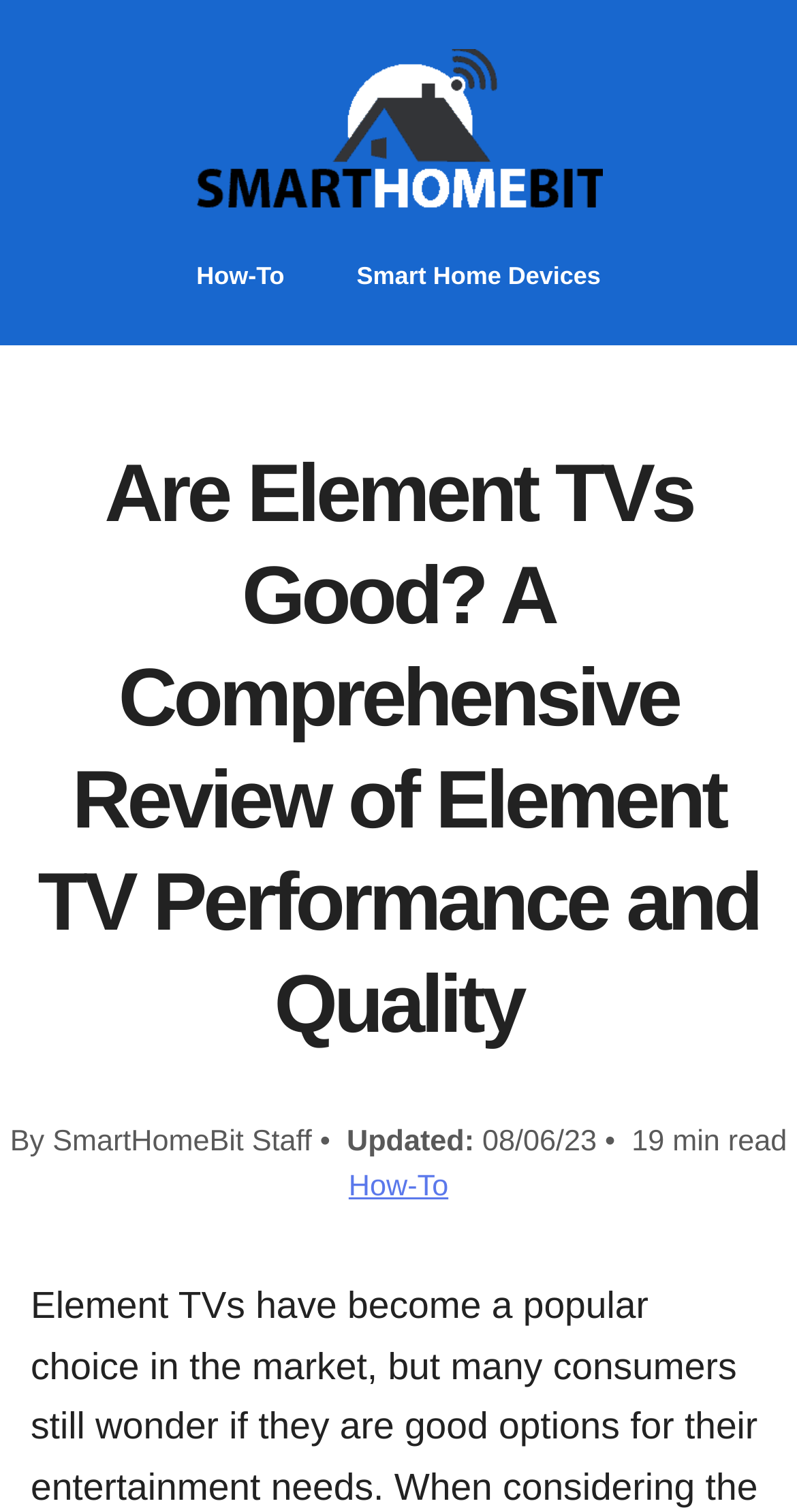How many categories are listed in the top navigation bar?
Could you answer the question in a detailed manner, providing as much information as possible?

The top navigation bar has two categories listed: 'How-To' and 'Smart Home Devices'. These categories are presented as links.